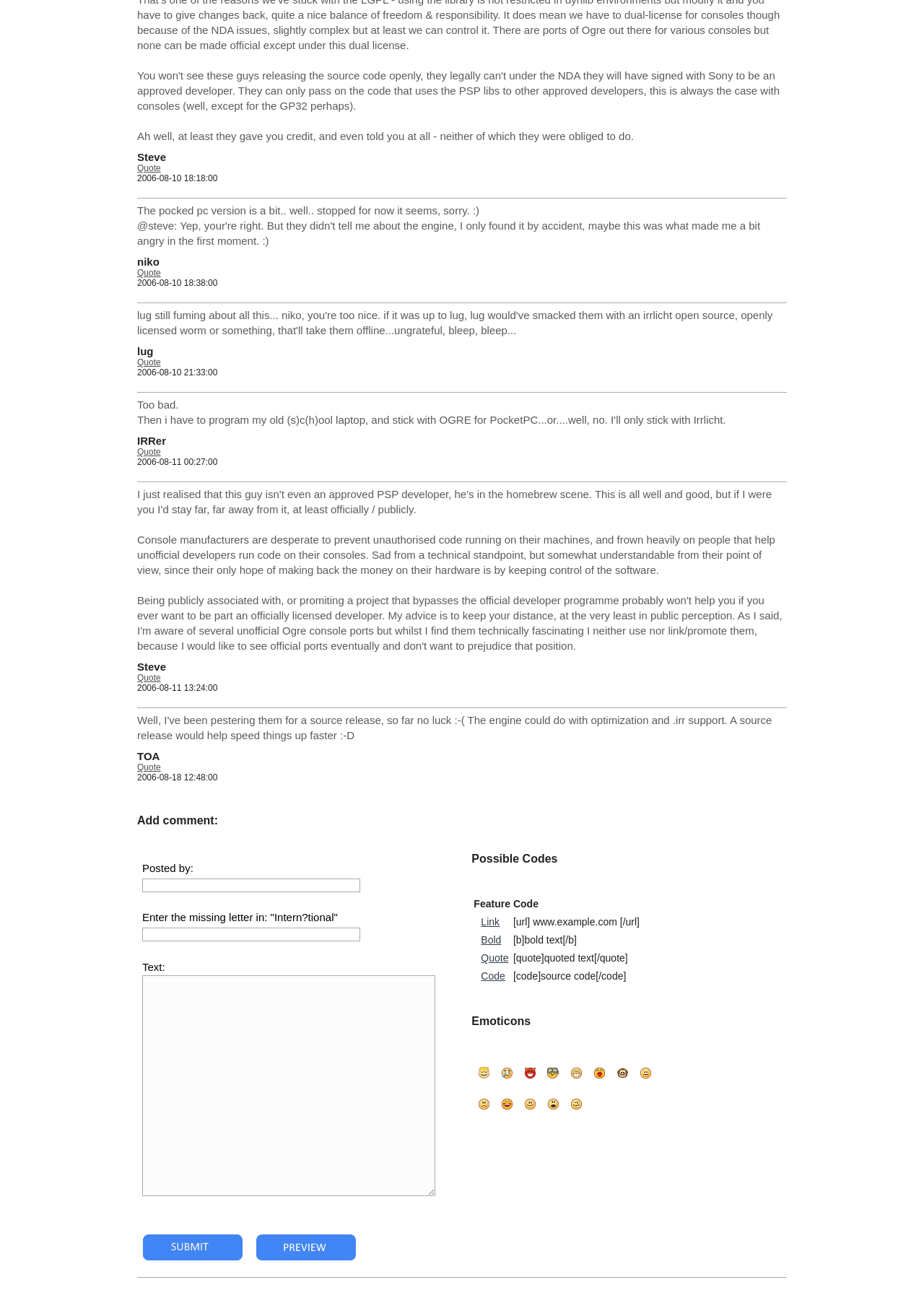Please identify the bounding box coordinates of the element's region that needs to be clicked to fulfill the following instruction: "Click the Quote link". The bounding box coordinates should consist of four float numbers between 0 and 1, i.e., [left, top, right, bottom].

[0.148, 0.126, 0.174, 0.134]